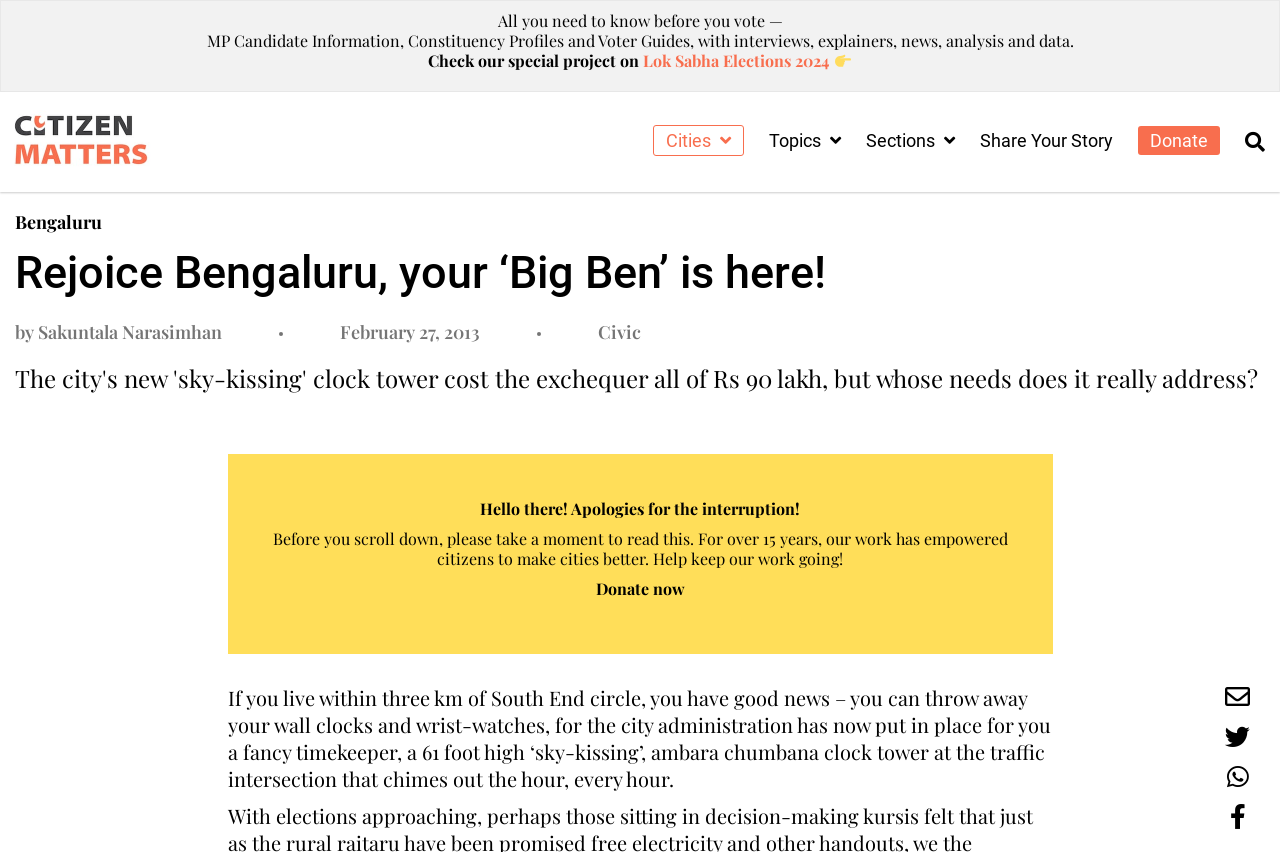Determine the bounding box coordinates of the region that needs to be clicked to achieve the task: "Click the 'Lok Sabha Elections 2024' link".

[0.503, 0.059, 0.665, 0.083]